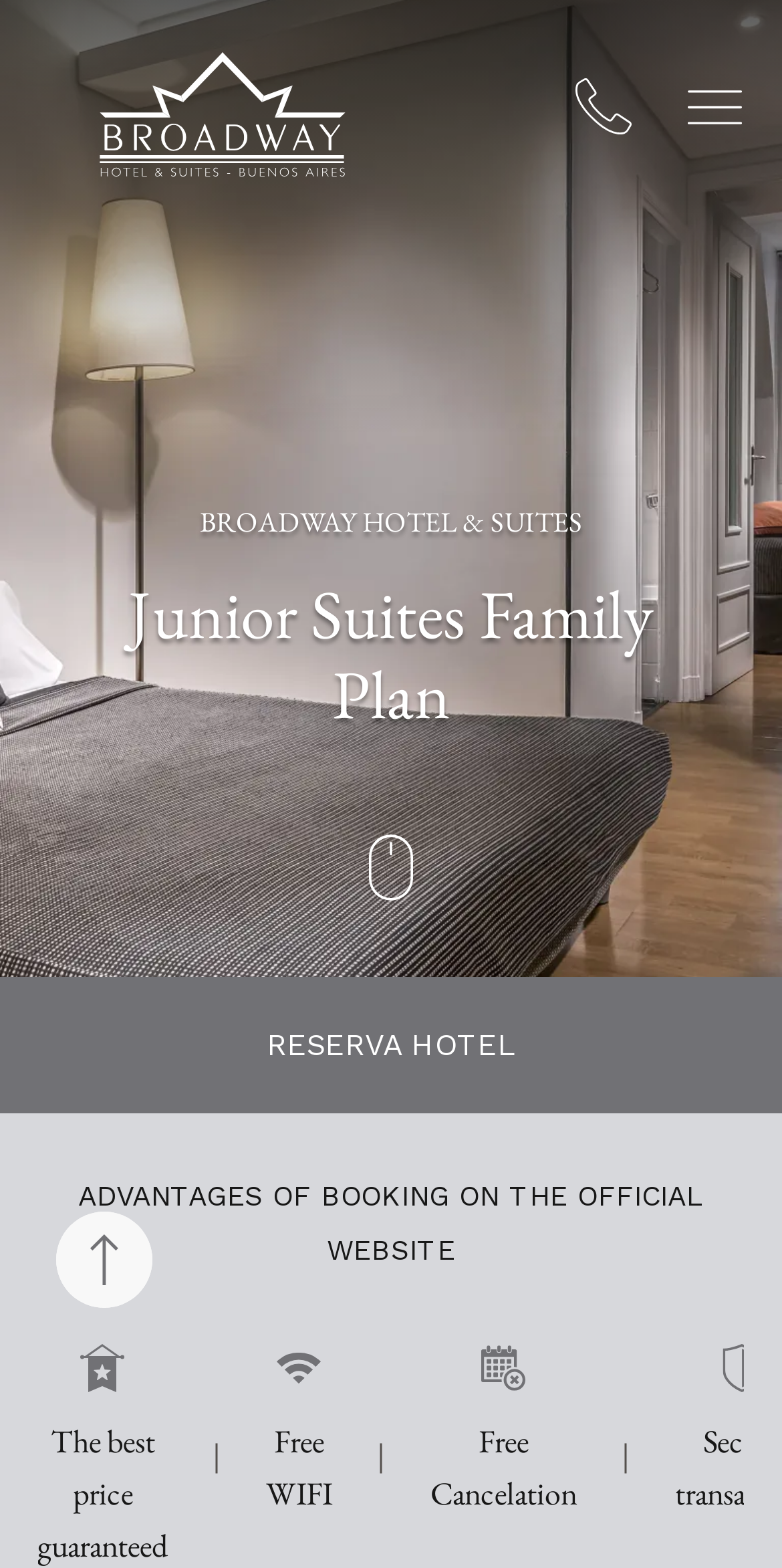Can you give a comprehensive explanation to the question given the content of the image?
How many images are there in the advantages section?

I counted the number of image elements in the advantages section, which are 'The best price guaranteed', 'Free WIFI', 'Free Cancelation', and 'Secure transaction', and found that there are 4 images in total.